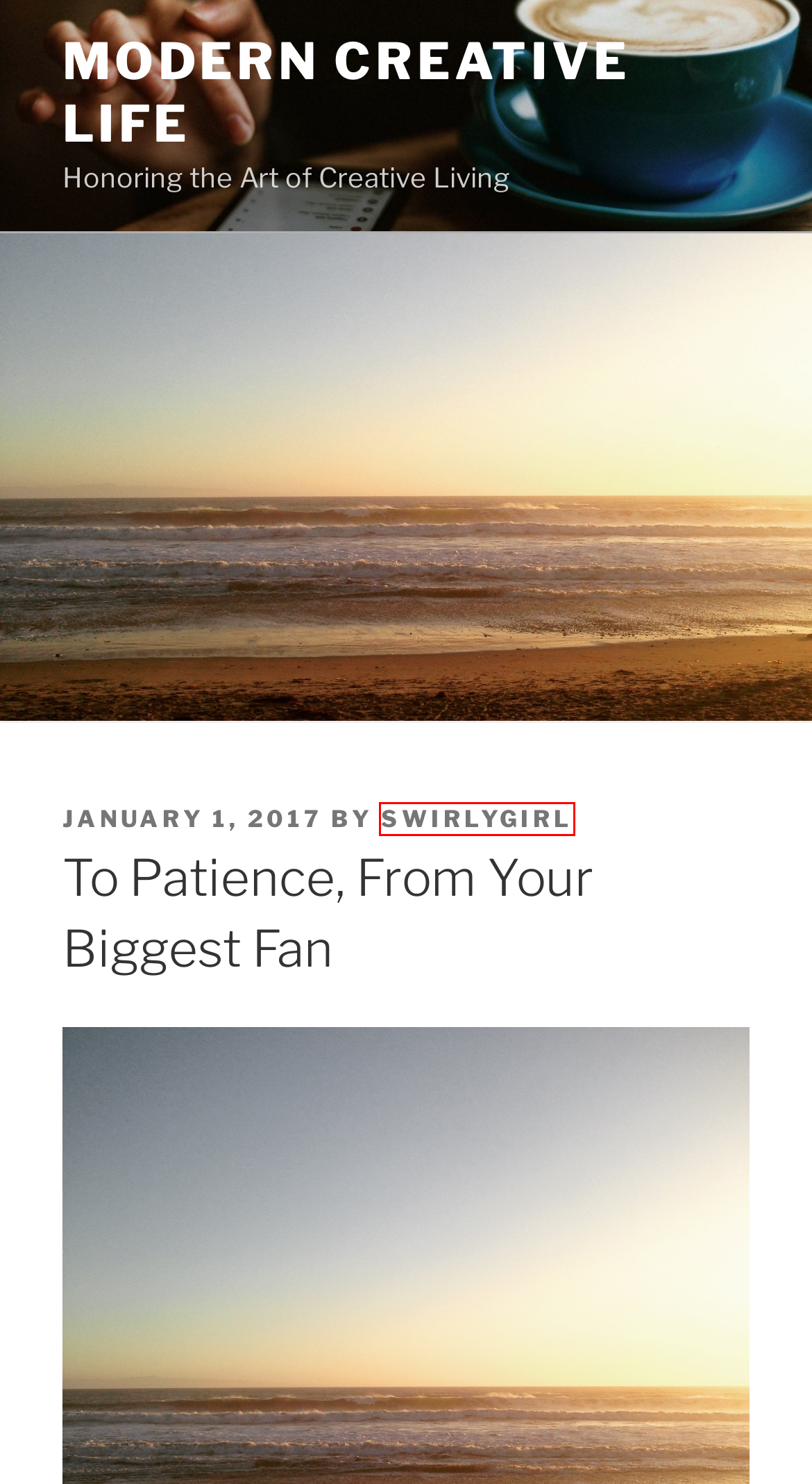You have a screenshot of a webpage with a red bounding box around an element. Choose the best matching webpage description that would appear after clicking the highlighted element. Here are the candidates:
A. Sunday Sensations – Modern Creative Life
B. SwirlyGirl – Modern Creative Life
C. Sunday Salon – Modern Creative Life
D. Modern Creative Life – Honoring the Art of Creative Living
E. Cultivate (Issue #10) – Modern Creative Life
F. Typical Tuesday – Modern Creative Life
G. Tea Leaves by A.R. Hadley – Modern Creative Life
H. Conversations Over Coffee – Modern Creative Life

B